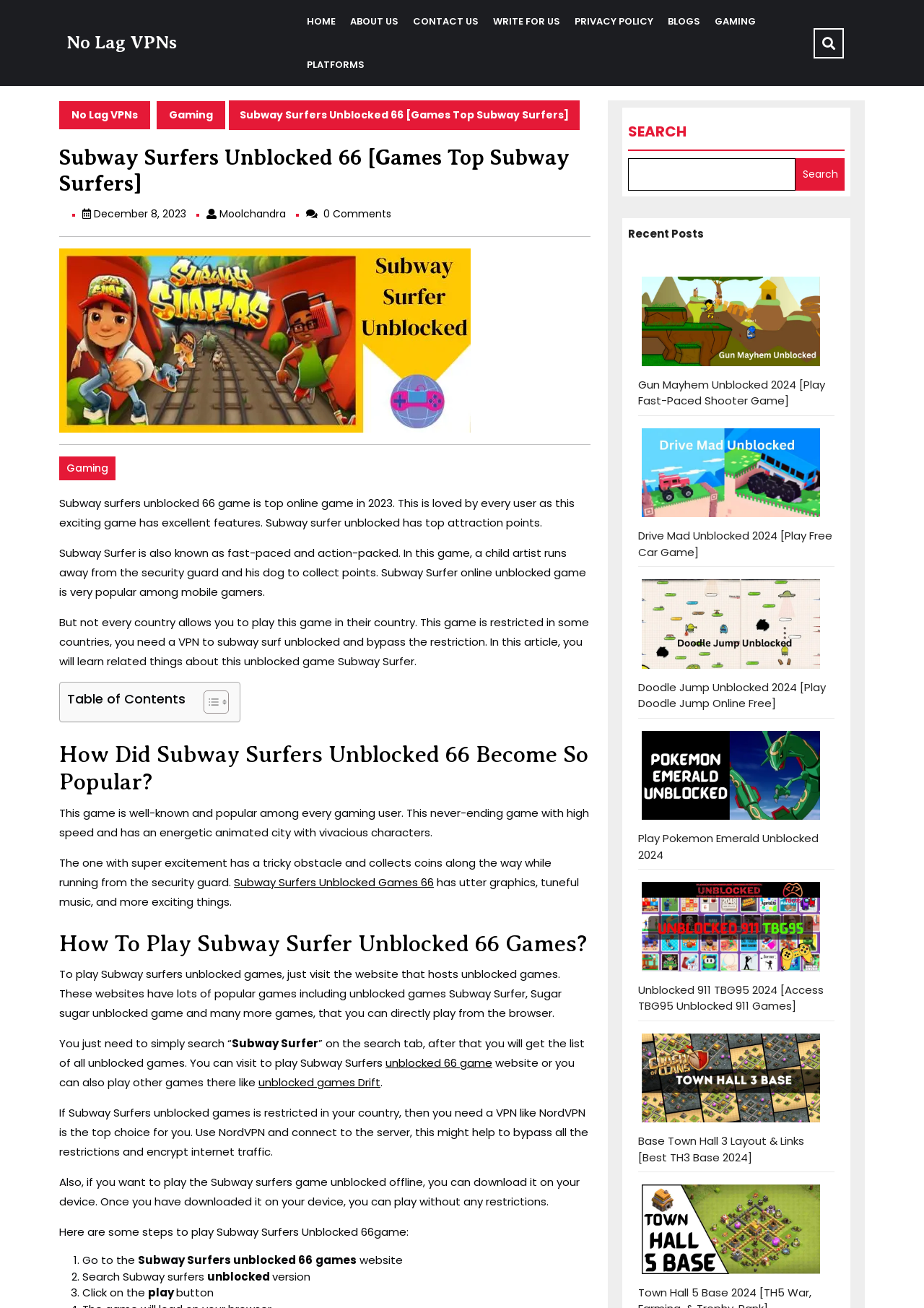Can you play Subway Surfers Unblocked 66 offline?
Look at the image and respond to the question as thoroughly as possible.

The webpage mentions that 'if you want to play the Subway surfers game unblocked offline, you can download it on your device. Once you have downloaded it on your device, you can play without any restrictions', indicating that it is possible to play the game offline.